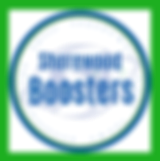What does the logo symbolize?
Please give a detailed and thorough answer to the question, covering all relevant points.

The caption states that the logo symbolizes community dedication and pride, implying that it represents the organization's commitment to supporting Shorewood High School and the community's sense of pride in the school.